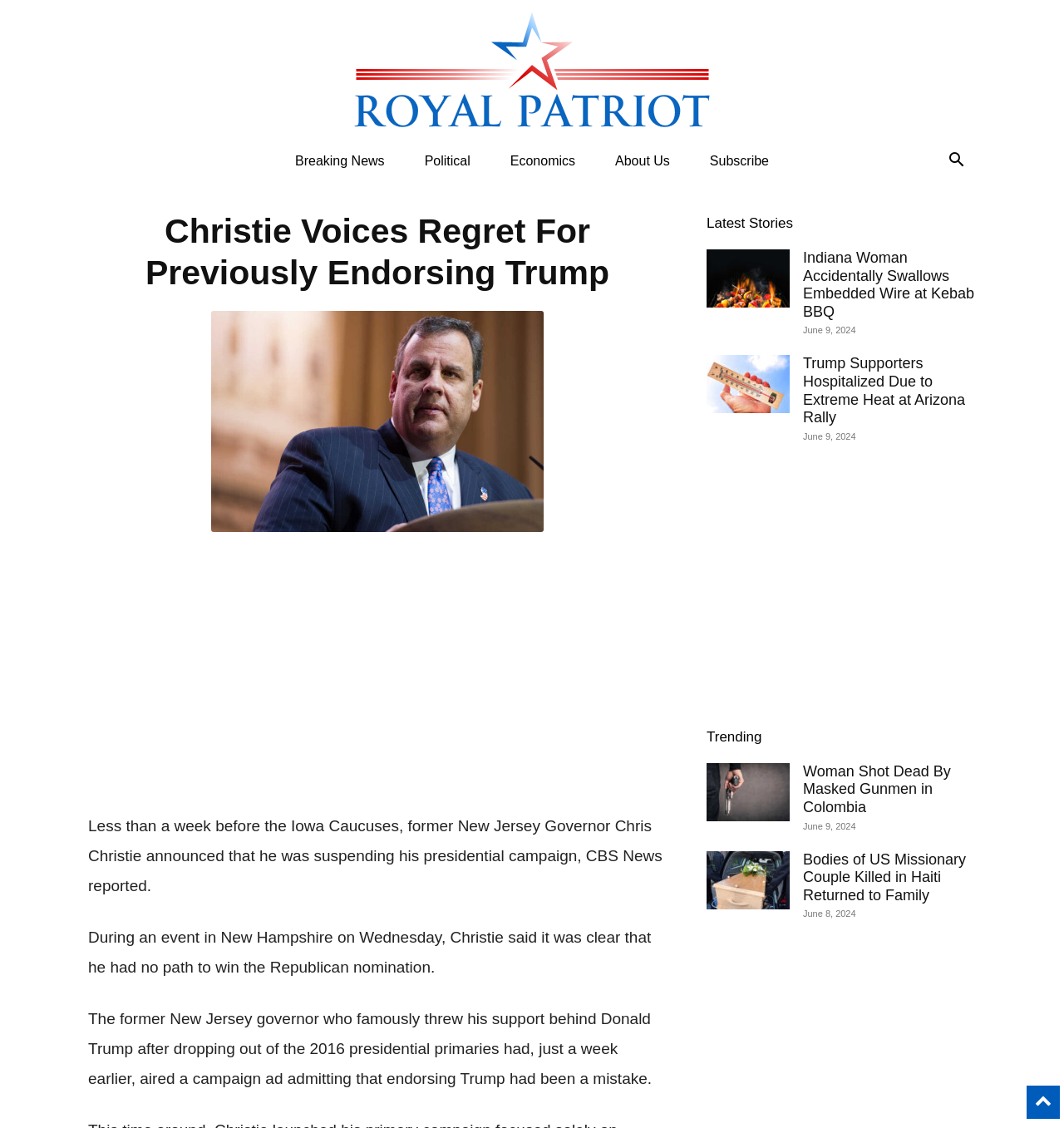Locate the bounding box coordinates of the area you need to click to fulfill this instruction: 'Read the latest news 'Christie Voices Regret For Previously Endorsing Trump''. The coordinates must be in the form of four float numbers ranging from 0 to 1: [left, top, right, bottom].

[0.083, 0.186, 0.627, 0.26]